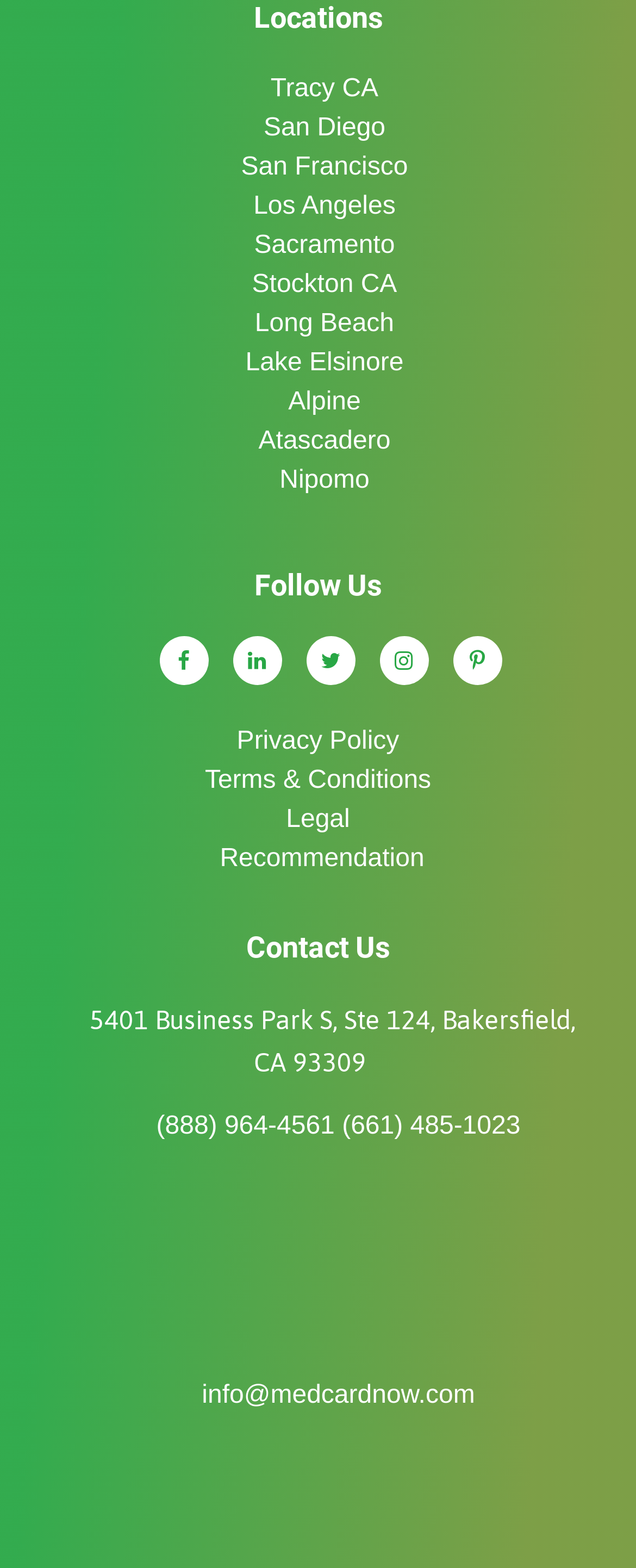Please predict the bounding box coordinates of the element's region where a click is necessary to complete the following instruction: "Send an email to info@medcardnow.com". The coordinates should be represented by four float numbers between 0 and 1, i.e., [left, top, right, bottom].

[0.317, 0.878, 0.747, 0.903]